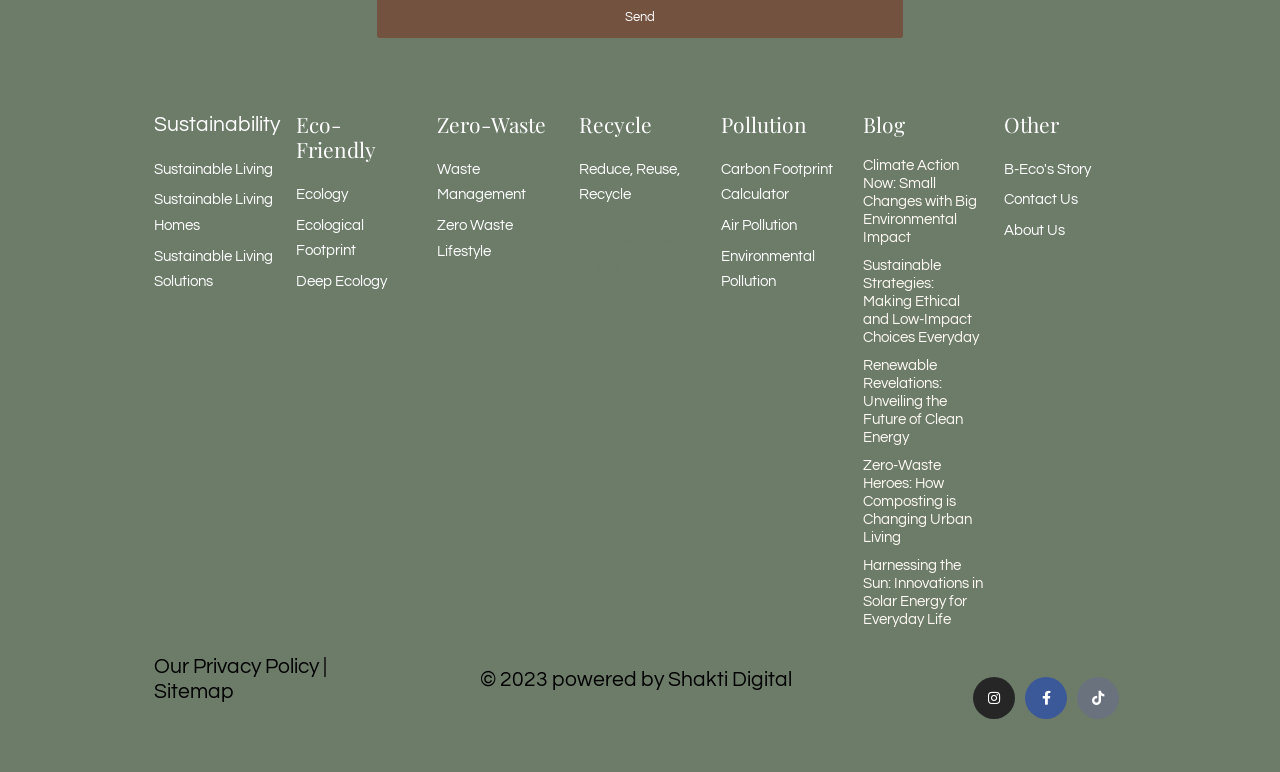Please identify the bounding box coordinates of the element I should click to complete this instruction: 'Learn about Zero-Waste Heroes'. The coordinates should be given as four float numbers between 0 and 1, like this: [left, top, right, bottom].

[0.674, 0.593, 0.759, 0.706]